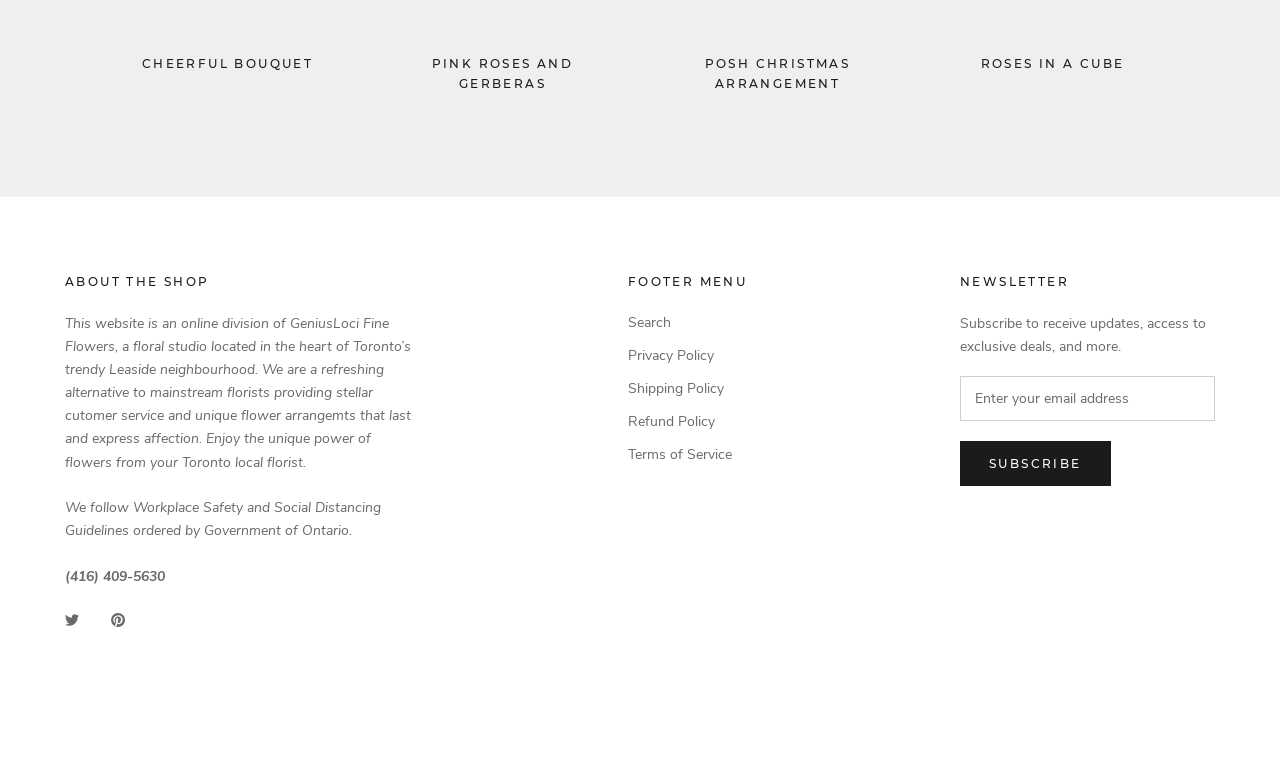How many social media links are available in the 'ABOUT THE SHOP' section?
Please provide a single word or phrase as your answer based on the image.

2